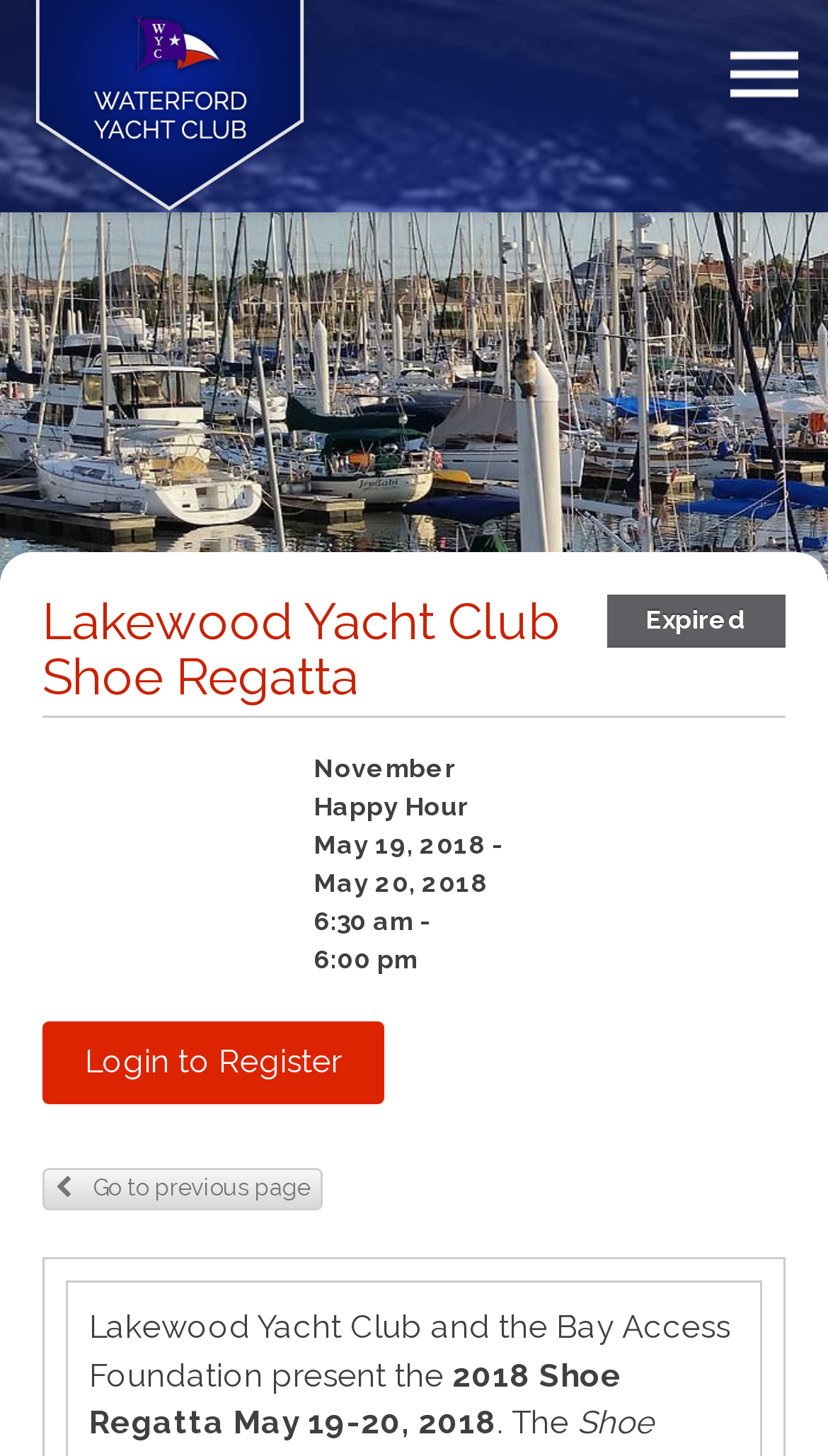What type of event is this webpage about?
Give a comprehensive and detailed explanation for the question.

Based on the webpage content, it appears to be about a sailing event, specifically the 2018 Shoe Regatta, which is a type of regatta.